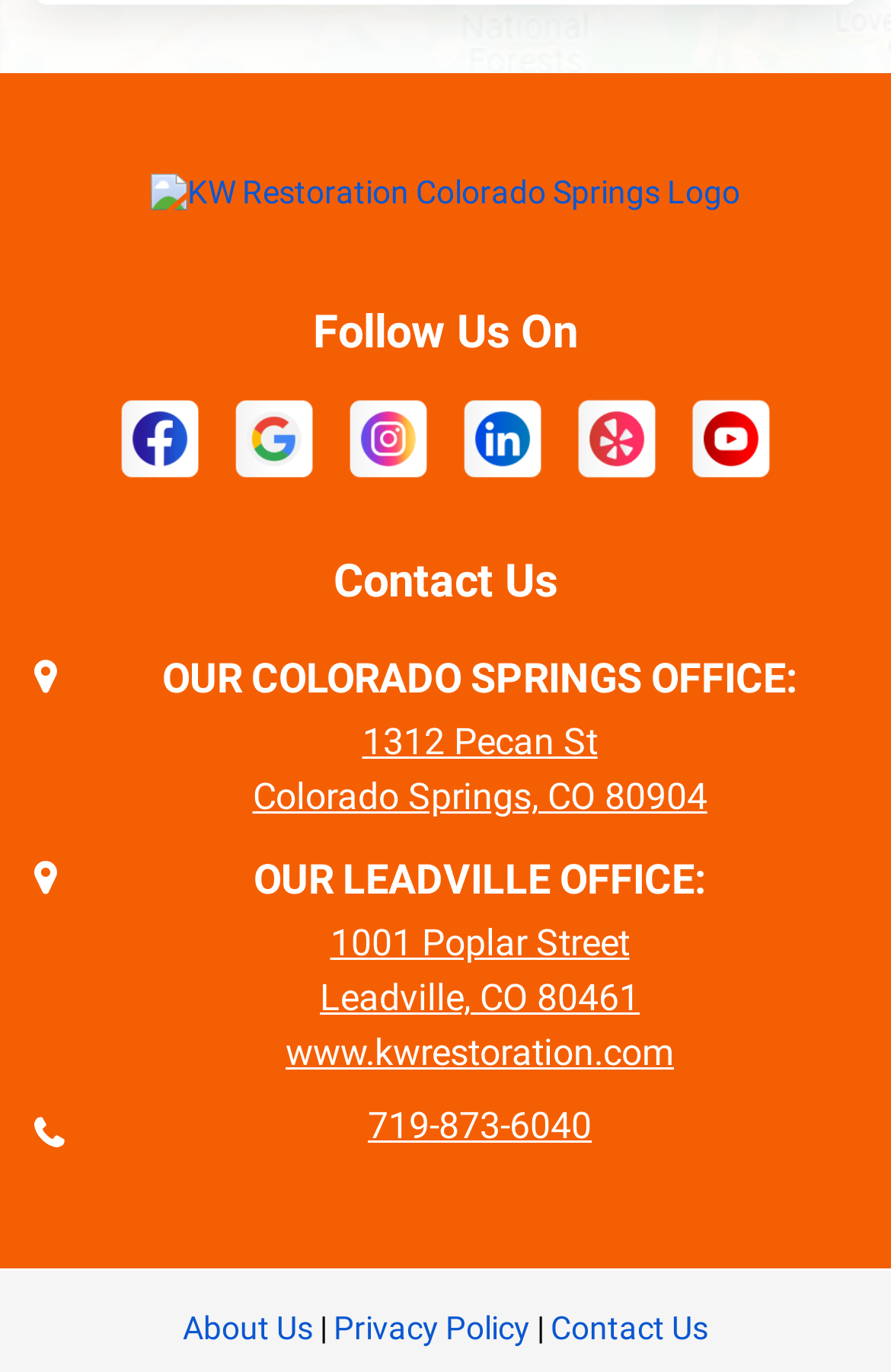Find the bounding box coordinates of the element I should click to carry out the following instruction: "Visit our Colorado Springs office".

[0.283, 0.525, 0.794, 0.597]